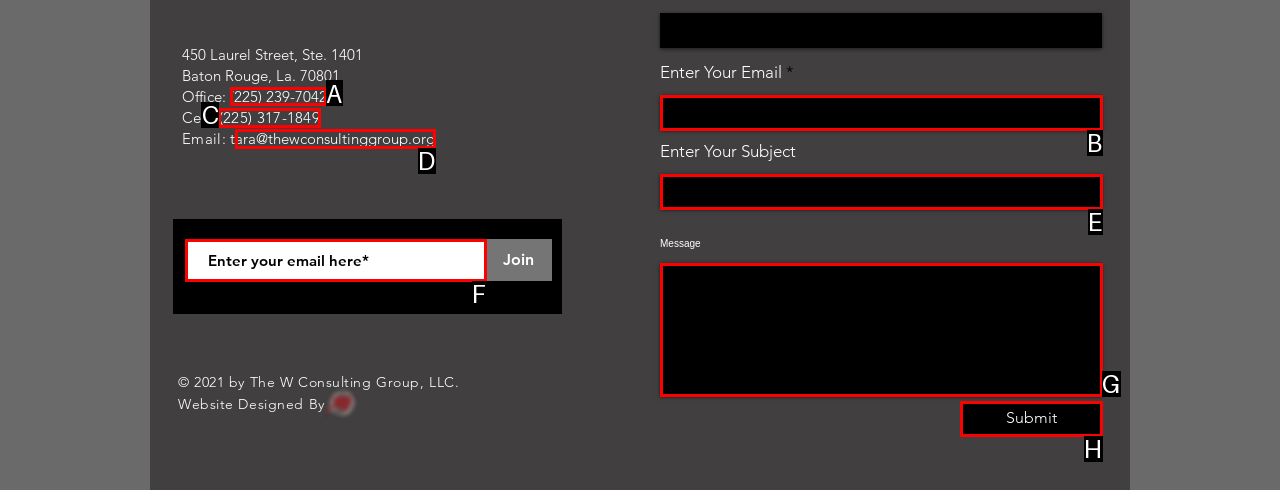Identify which lettered option completes the task: Click on 'What is required in a Maryland lease agreement?'. Provide the letter of the correct choice.

None